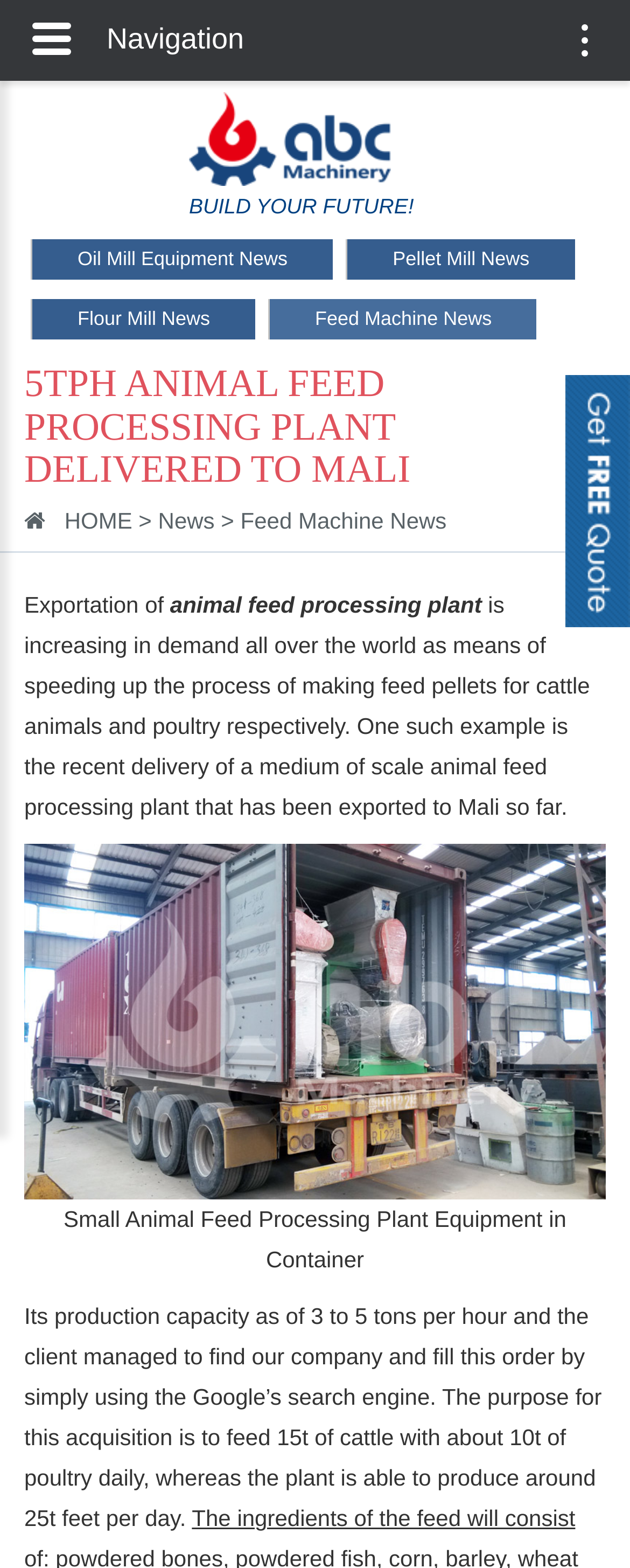Please identify the bounding box coordinates of the element I need to click to follow this instruction: "Enter email address".

None